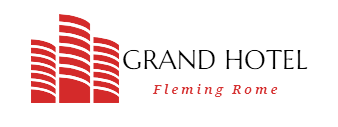What is the name of the hotel presented in bold black letters?
Look at the image and respond with a one-word or short-phrase answer.

GRAND HOTEL